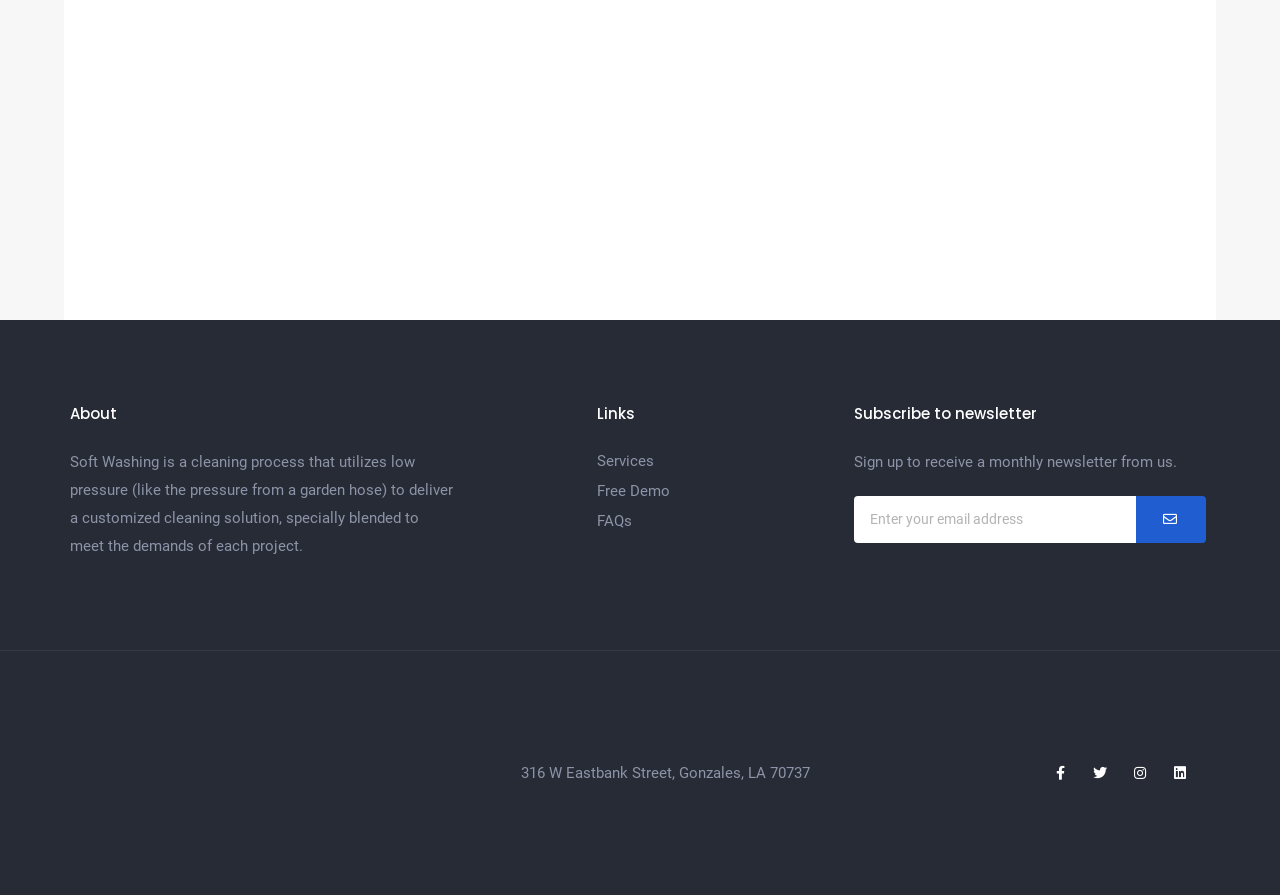Determine the bounding box coordinates of the region to click in order to accomplish the following instruction: "Click on SUBMIT". Provide the coordinates as four float numbers between 0 and 1, specifically [left, top, right, bottom].

[0.887, 0.554, 0.942, 0.606]